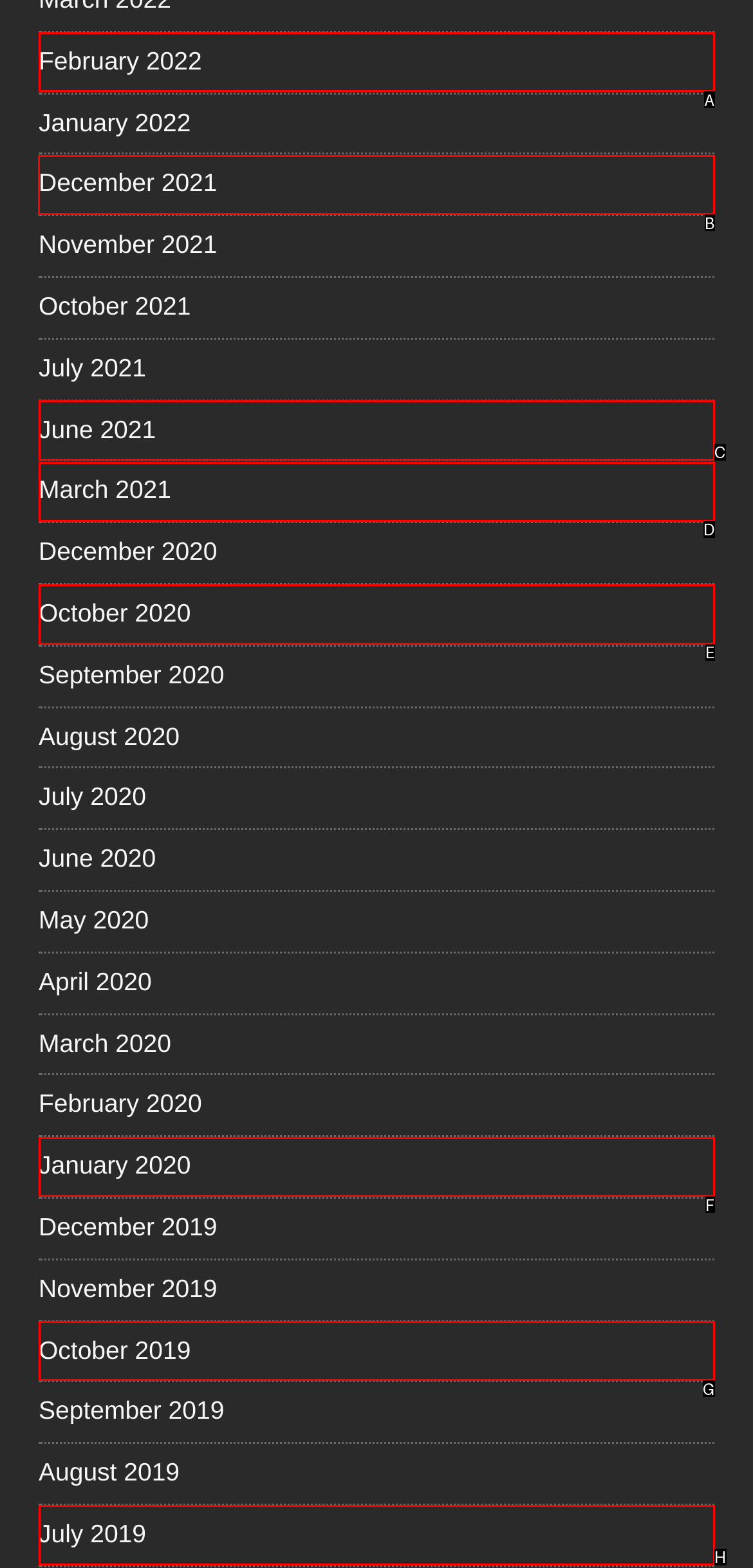Identify the HTML element to select in order to accomplish the following task: Read the article by Adam Smith
Reply with the letter of the chosen option from the given choices directly.

None